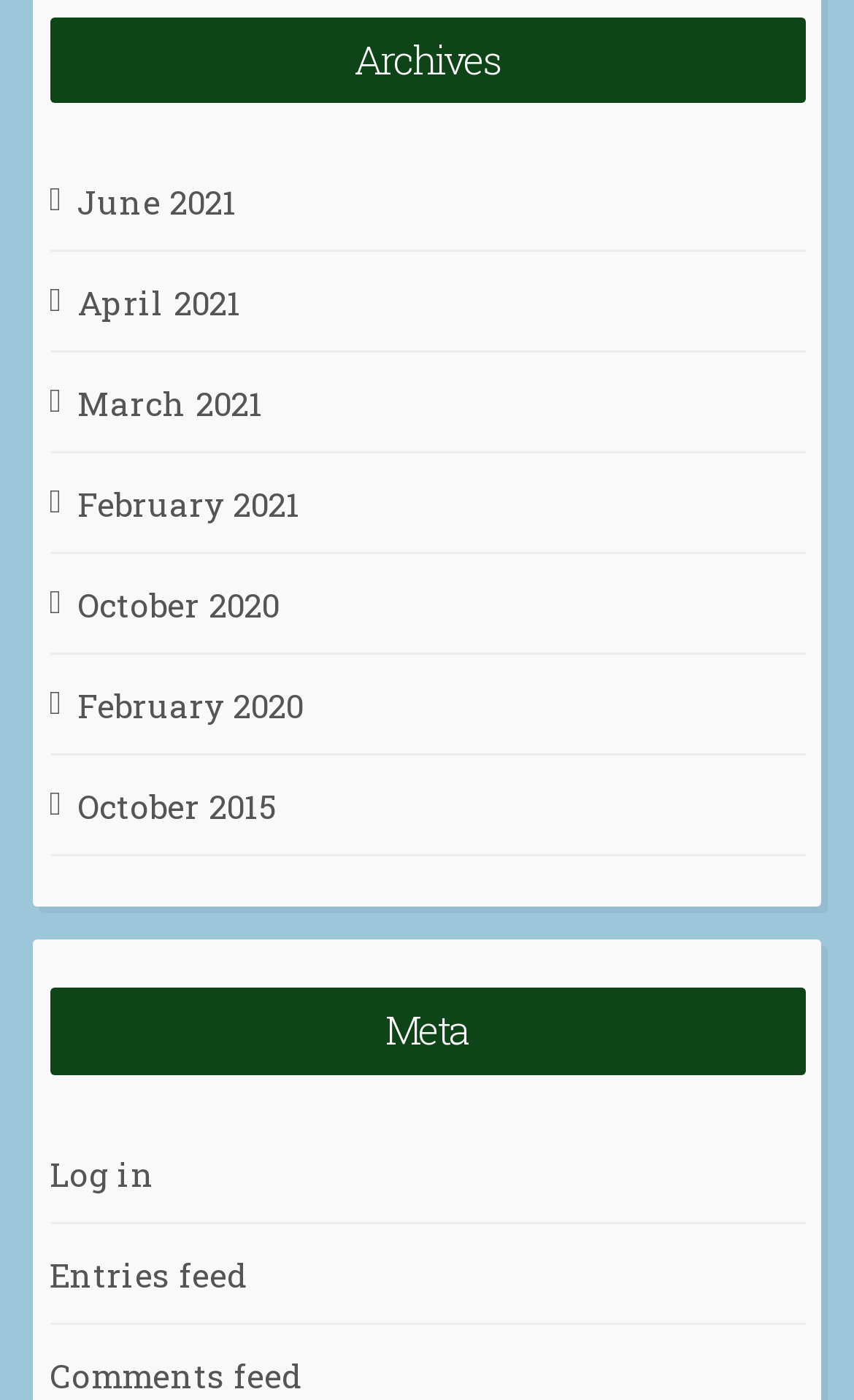Find the bounding box coordinates of the element to click in order to complete this instruction: "Subscribe to entries feed". The bounding box coordinates must be four float numbers between 0 and 1, denoted as [left, top, right, bottom].

[0.058, 0.894, 0.288, 0.926]